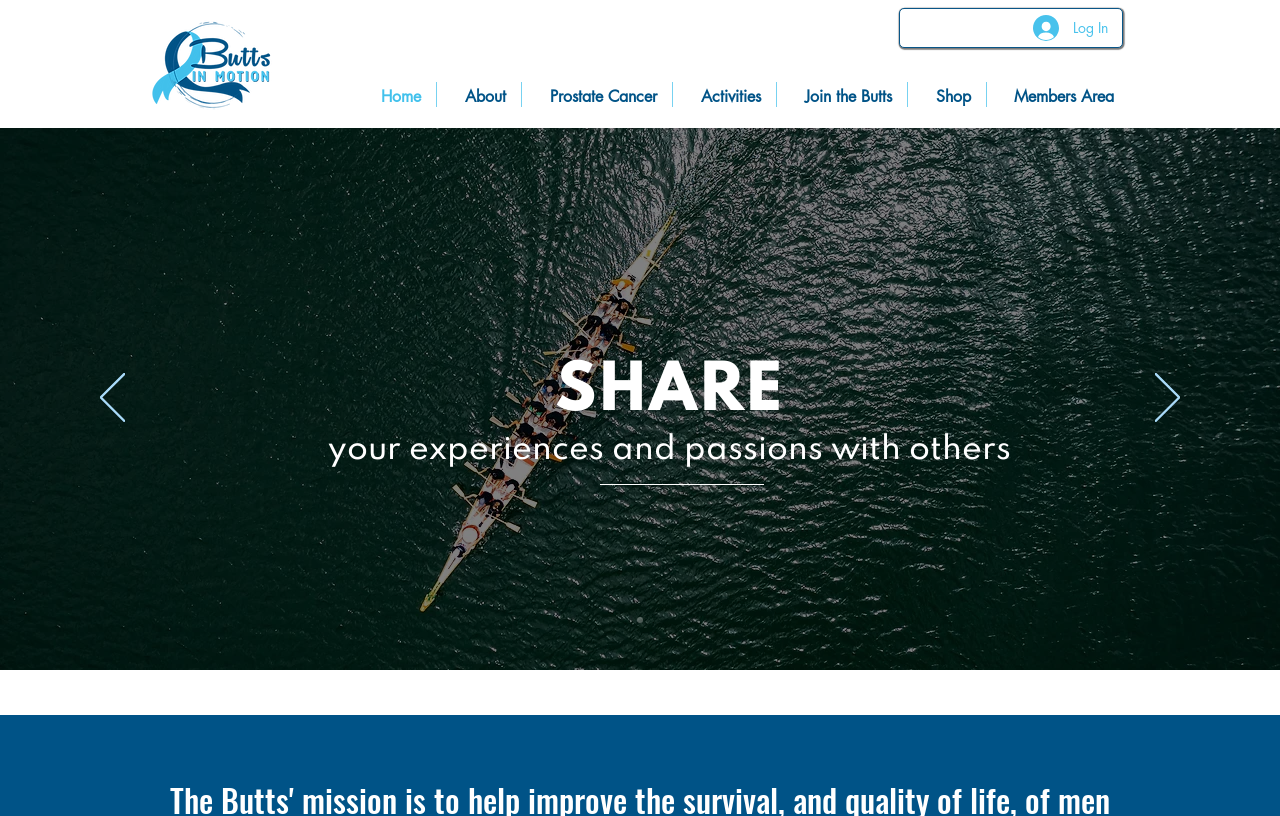Using a single word or phrase, answer the following question: 
What is the function of the 'Previous' button?

Navigate to previous slide